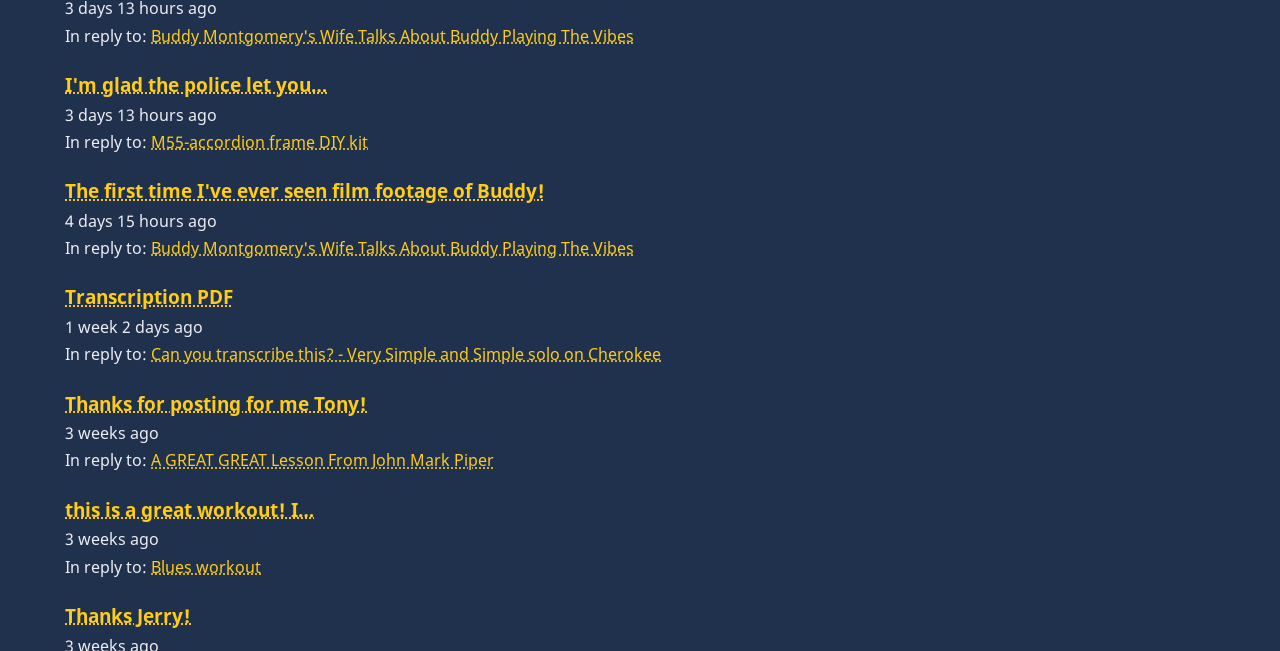Locate the bounding box coordinates of the segment that needs to be clicked to meet this instruction: "Click on the link 'Buddy Montgomery's Wife Talks About Buddy Playing The Vibes'".

[0.118, 0.038, 0.495, 0.072]